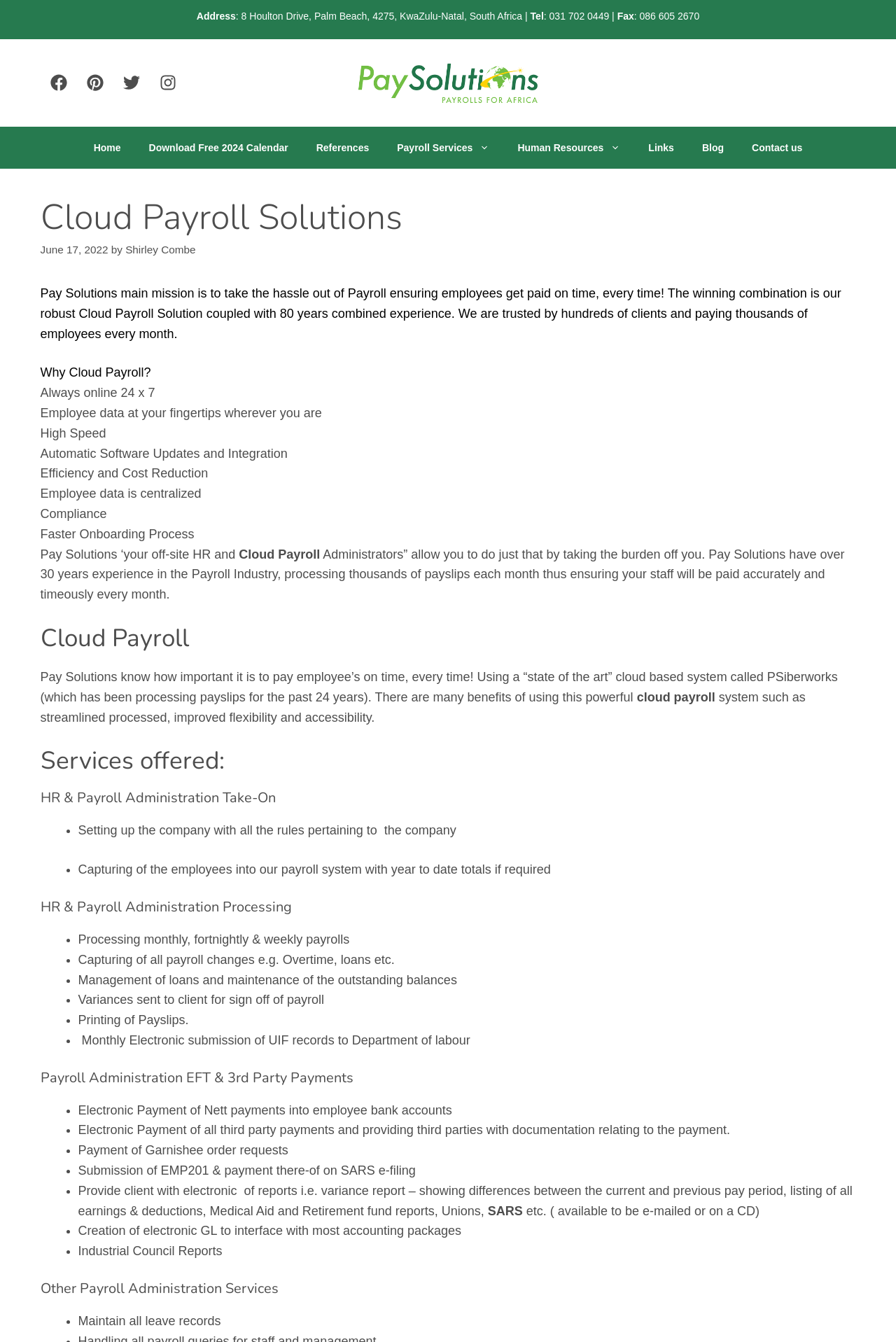What is the purpose of the 'HR & Payroll Administration Take-On' service?
Please provide a comprehensive answer to the question based on the webpage screenshot.

The purpose of the 'HR & Payroll Administration Take-On' service is to set up the company with all the rules pertaining to the company, as stated in the list of services offered by Pay Solutions. This service is part of the HR & Payroll Administration Take-On service.